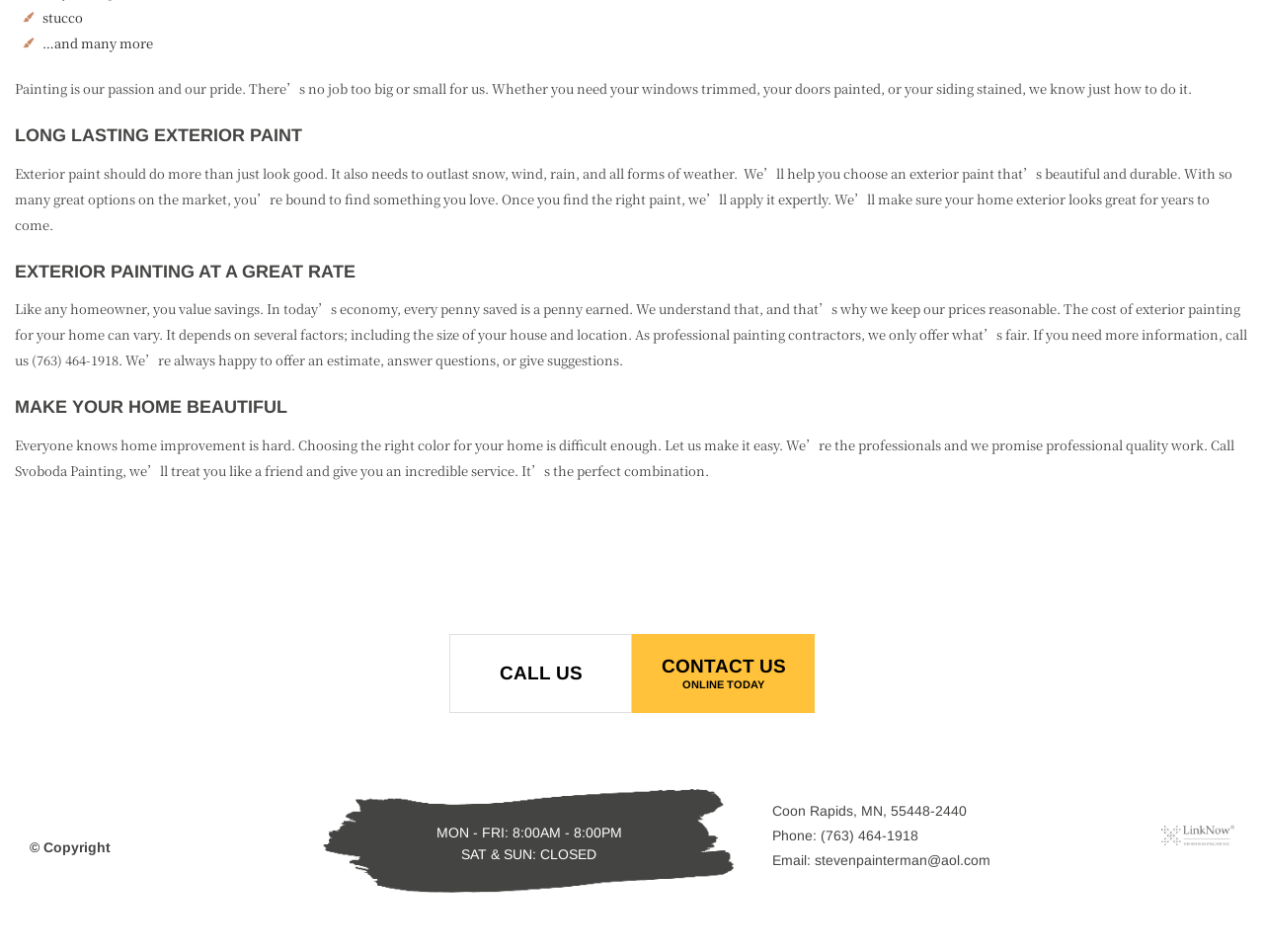From the webpage screenshot, identify the region described by call us. Provide the bounding box coordinates as (top-left x, top-left y, bottom-right x, bottom-right y), with each value being a floating point number between 0 and 1.

[0.355, 0.666, 0.5, 0.749]